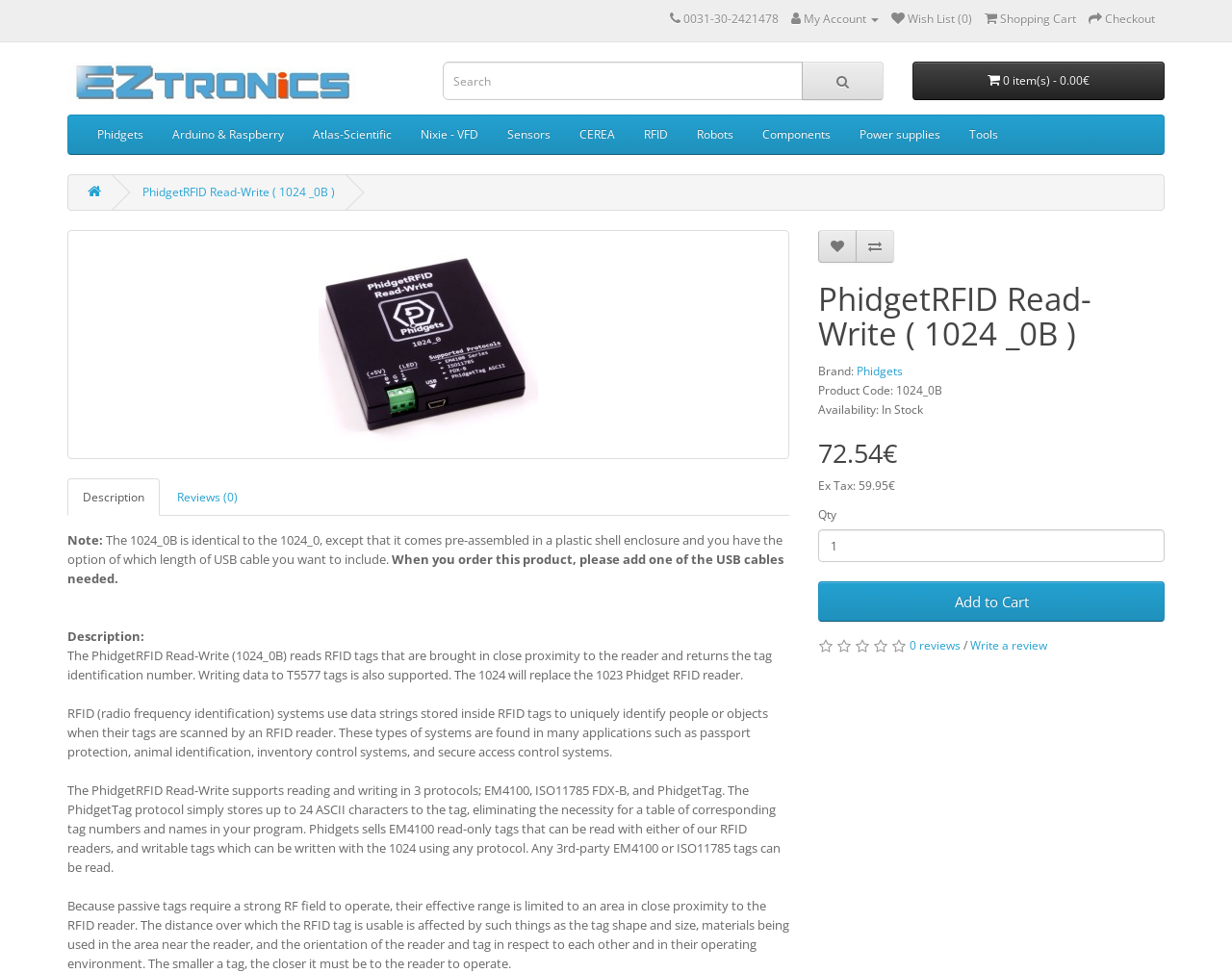Find the bounding box coordinates of the element you need to click on to perform this action: 'Search for products'. The coordinates should be represented by four float values between 0 and 1, in the format [left, top, right, bottom].

[0.359, 0.063, 0.651, 0.103]